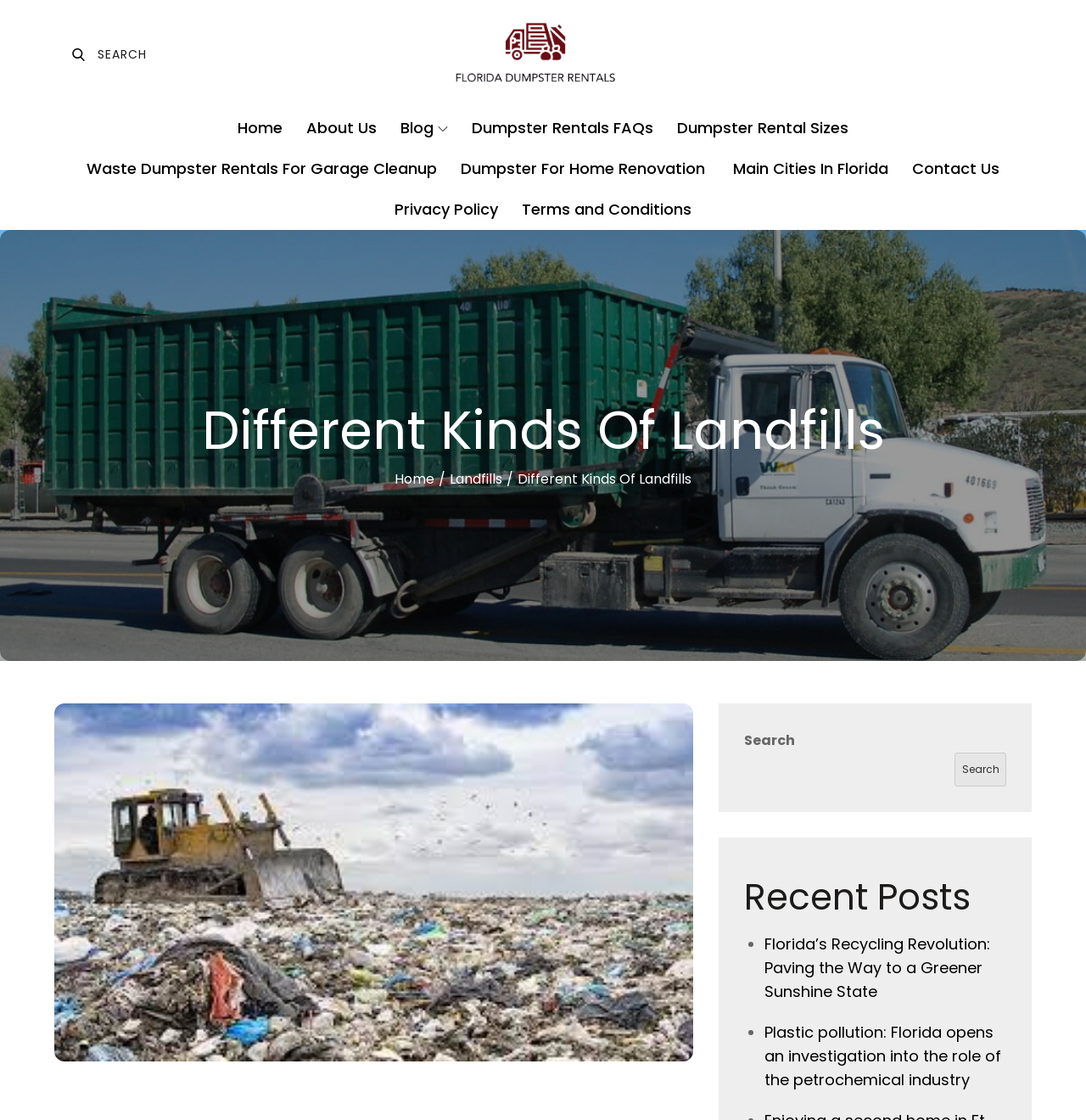Identify the bounding box coordinates of the area that should be clicked in order to complete the given instruction: "Check Recent Posts". The bounding box coordinates should be four float numbers between 0 and 1, i.e., [left, top, right, bottom].

[0.685, 0.783, 0.927, 0.821]